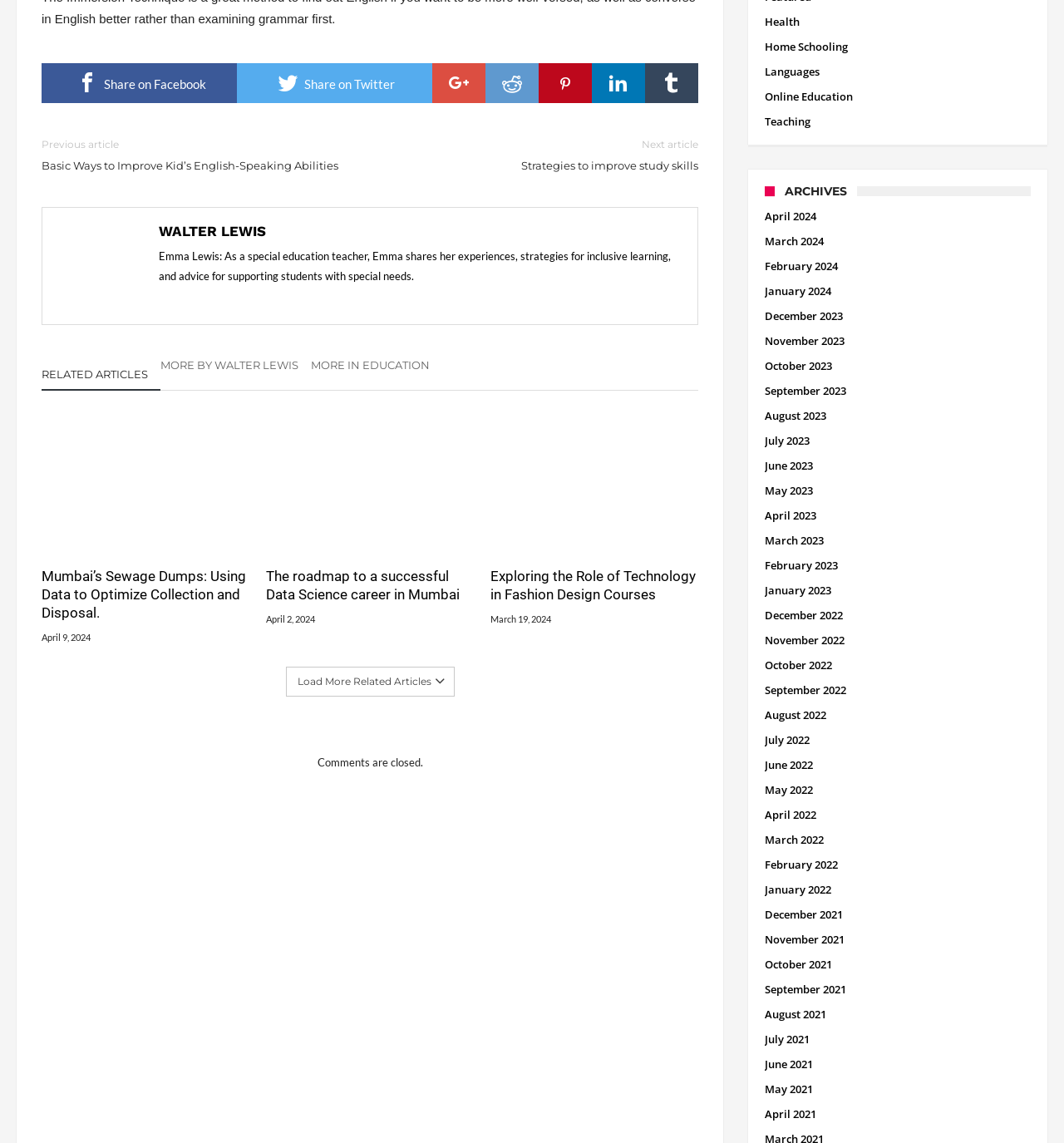Please identify the bounding box coordinates of the clickable region that I should interact with to perform the following instruction: "Read previous article". The coordinates should be expressed as four float numbers between 0 and 1, i.e., [left, top, right, bottom].

[0.039, 0.119, 0.324, 0.152]